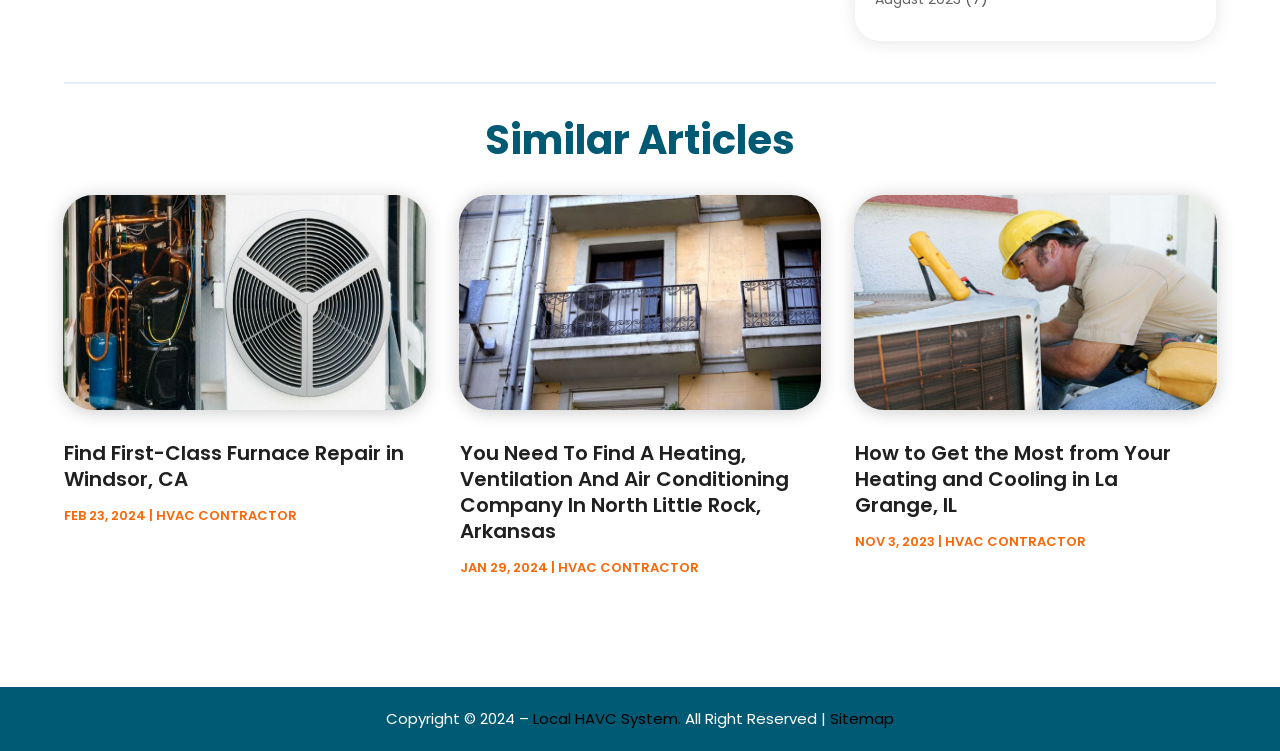Based on the visual content of the image, answer the question thoroughly: What types of HVAC services are listed?

By examining the links on the webpage, I found a list of HVAC services including Local HVAC System, Mechanical Contractor, Plumbing, Refrigeration, Repair And Service, Ventilating & Air Conditioning Service, and Water Heaters.